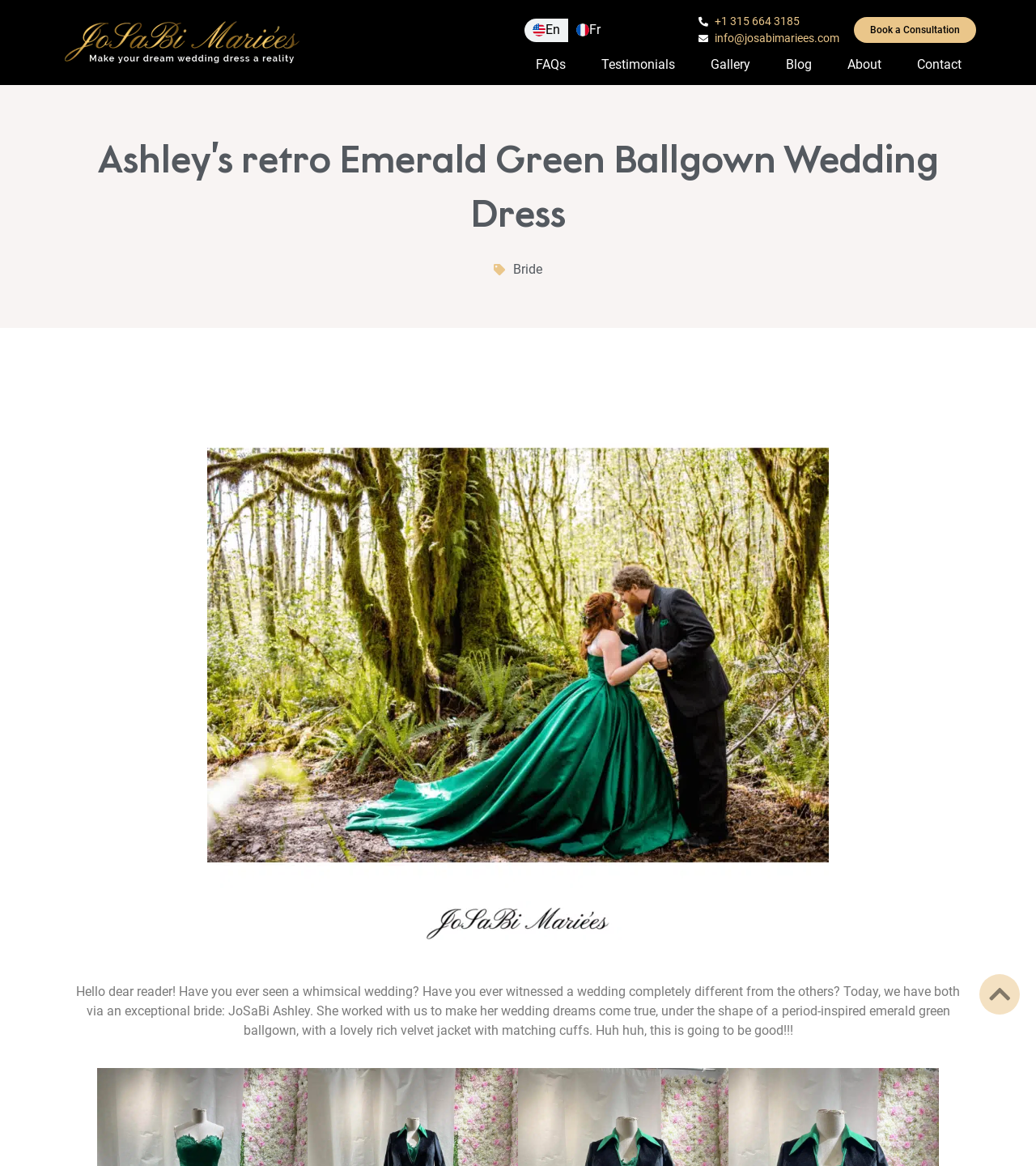What is the bride's name?
Based on the screenshot, answer the question with a single word or phrase.

JoSaBi Ashley